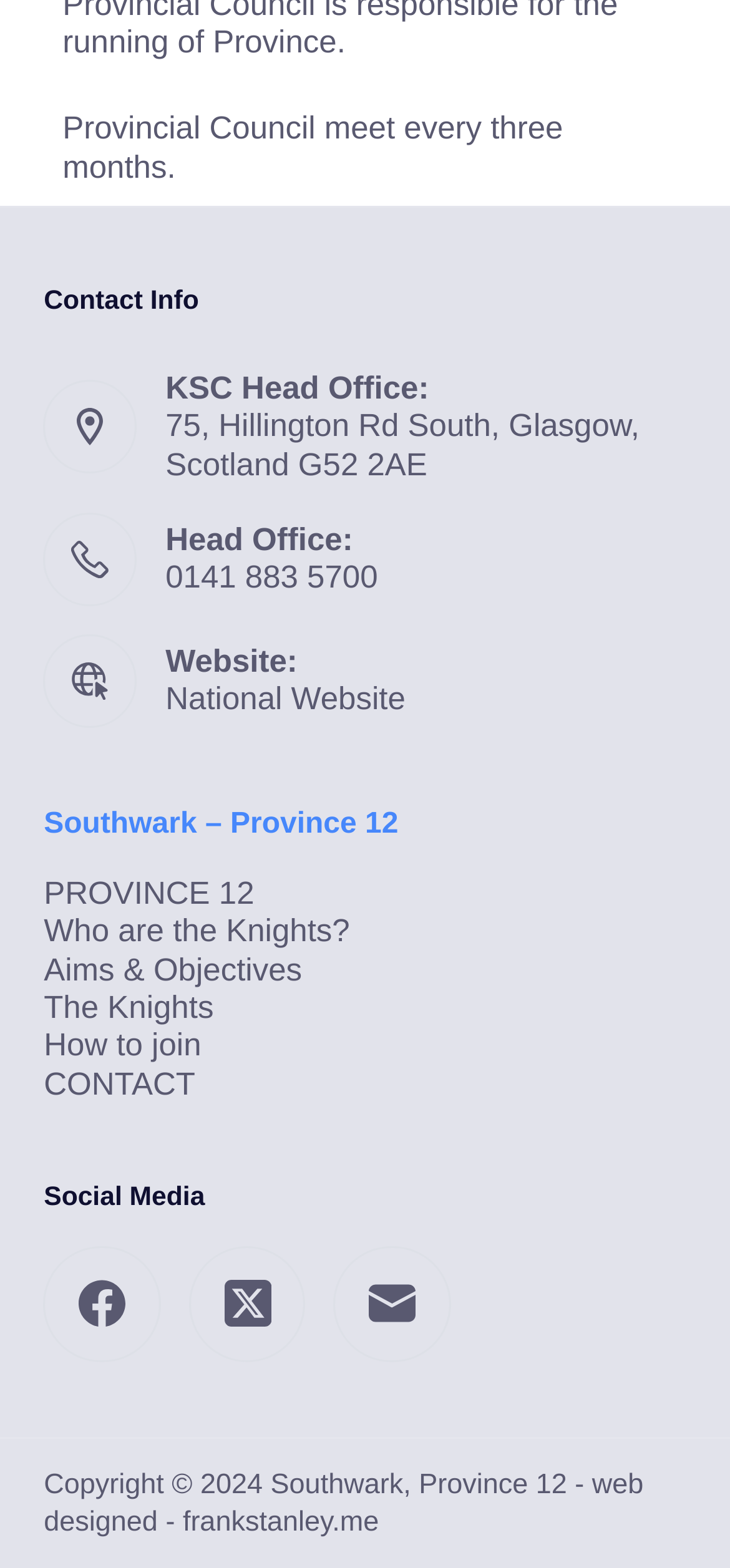Using the description "aria-label="Facebook"", predict the bounding box of the relevant HTML element.

[0.06, 0.794, 0.22, 0.869]